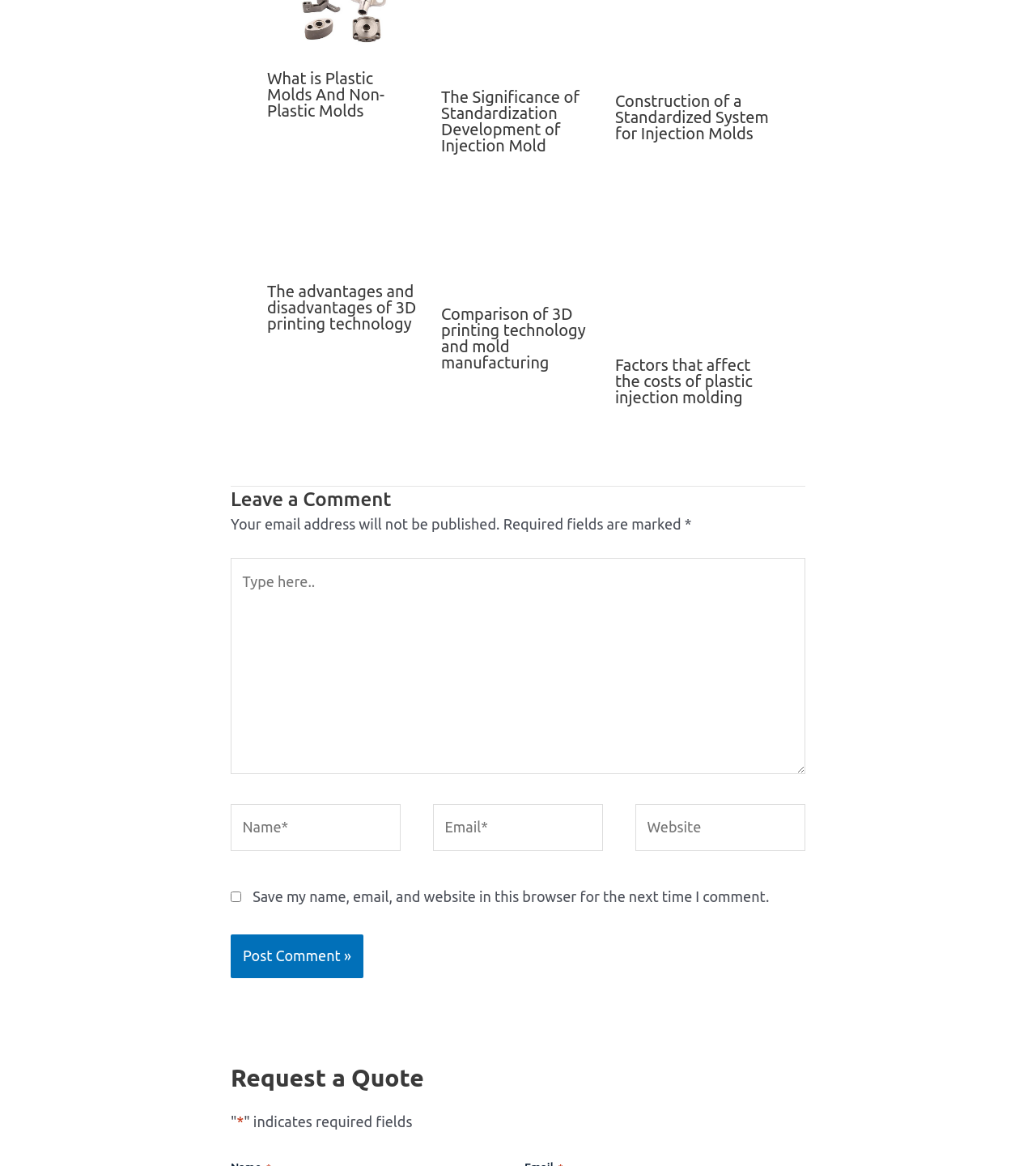Please find the bounding box coordinates of the element that must be clicked to perform the given instruction: "Request a quote". The coordinates should be four float numbers from 0 to 1, i.e., [left, top, right, bottom].

[0.223, 0.911, 0.777, 0.938]